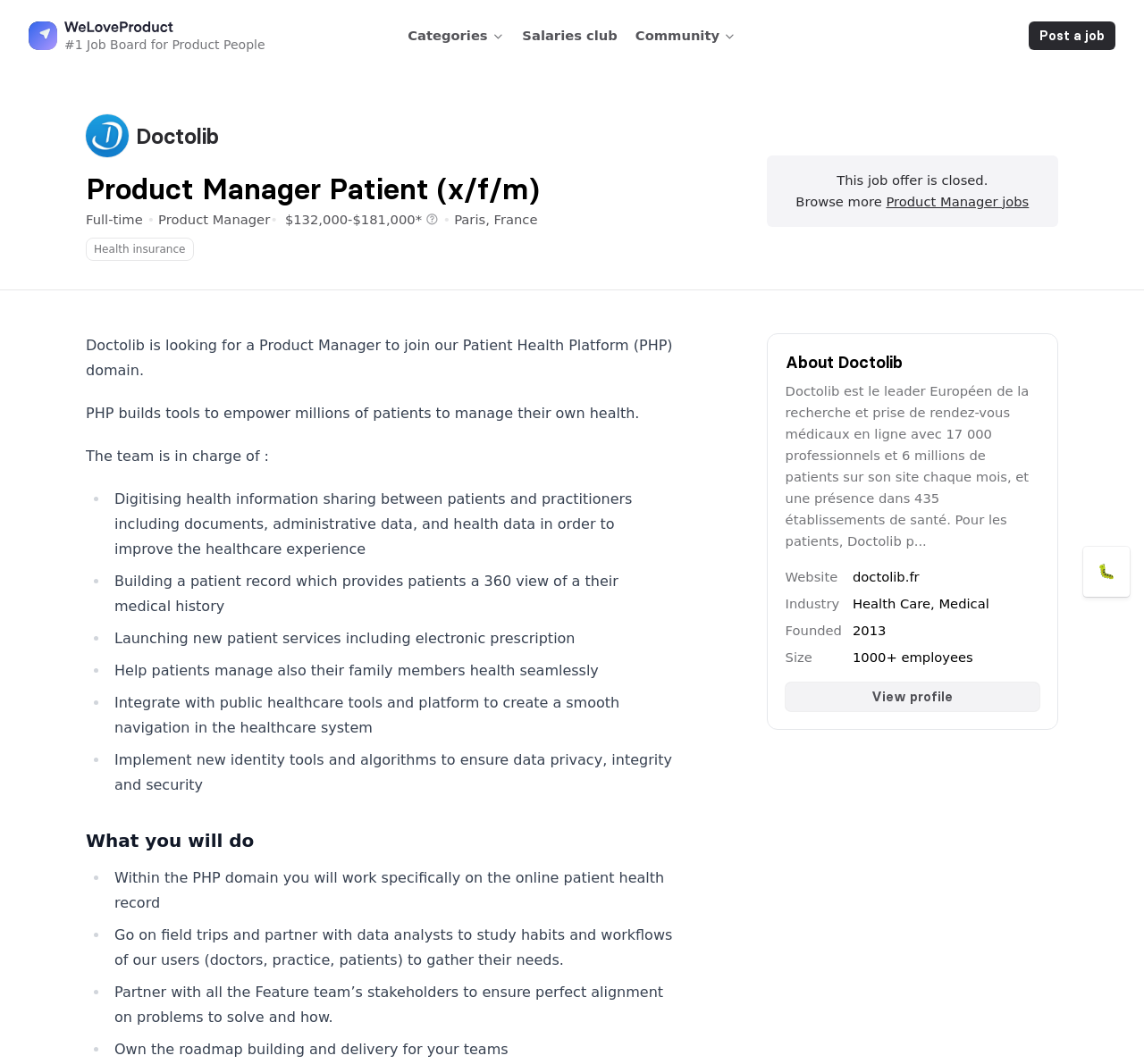What is the salary range for this job?
Answer the question in as much detail as possible.

The salary range can be found in the static text element with the text '$132,000-$181,000*' which is located below the job title, indicating that the salary range for this Product Manager Patient job is between $132,000 and $181,000.